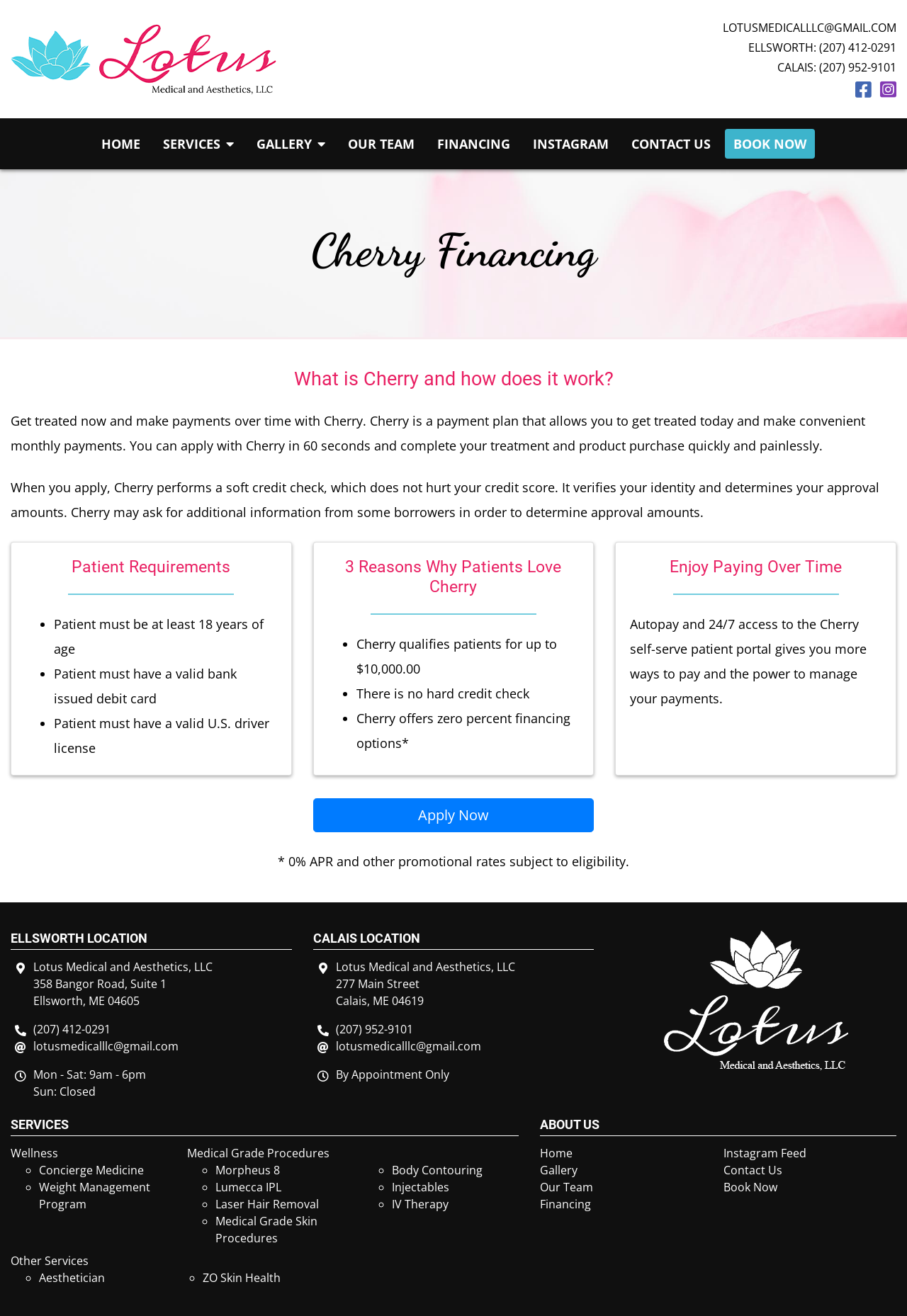Answer the following query with a single word or phrase:
What is the name of the medical and aesthetics company?

Lotus Medical and Aesthetics LLC